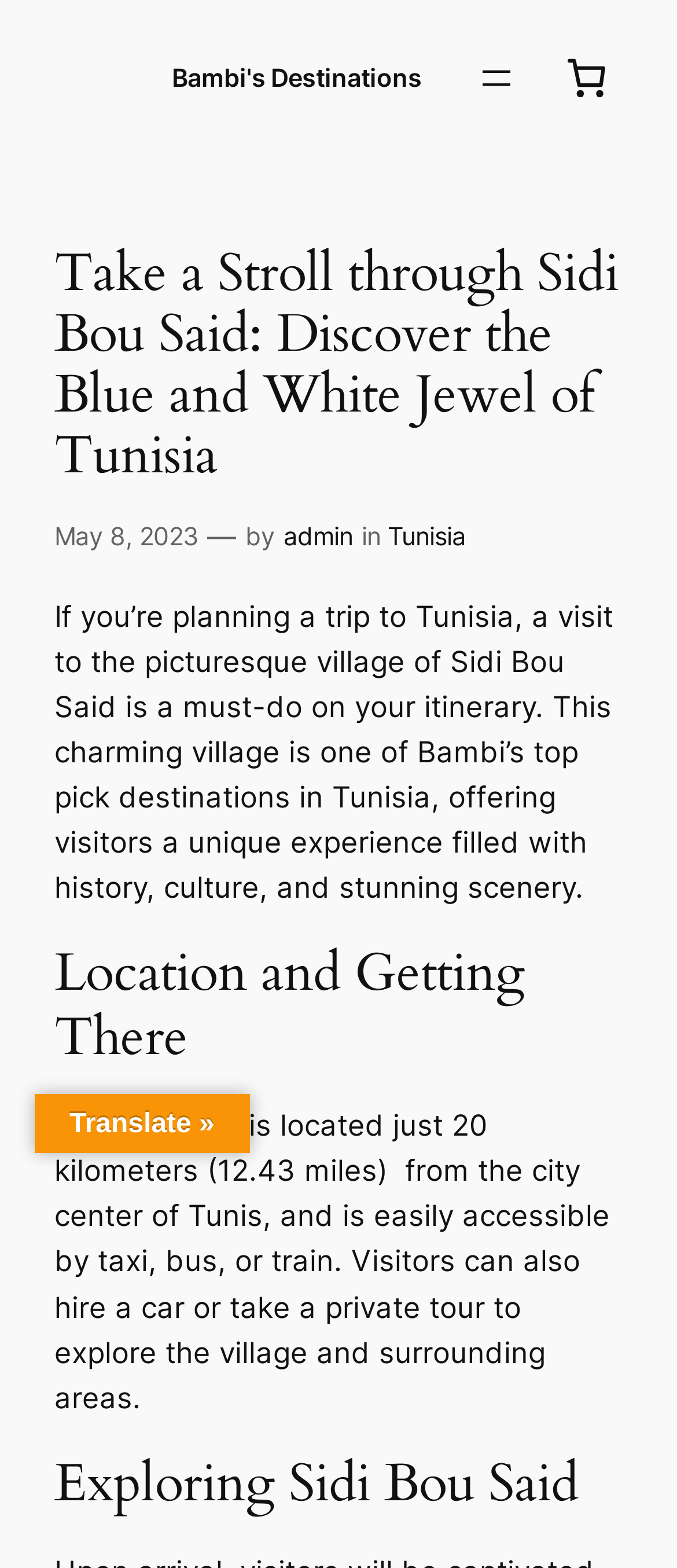Can you specify the bounding box coordinates of the area that needs to be clicked to fulfill the following instruction: "Translate the page"?

[0.103, 0.708, 0.317, 0.727]